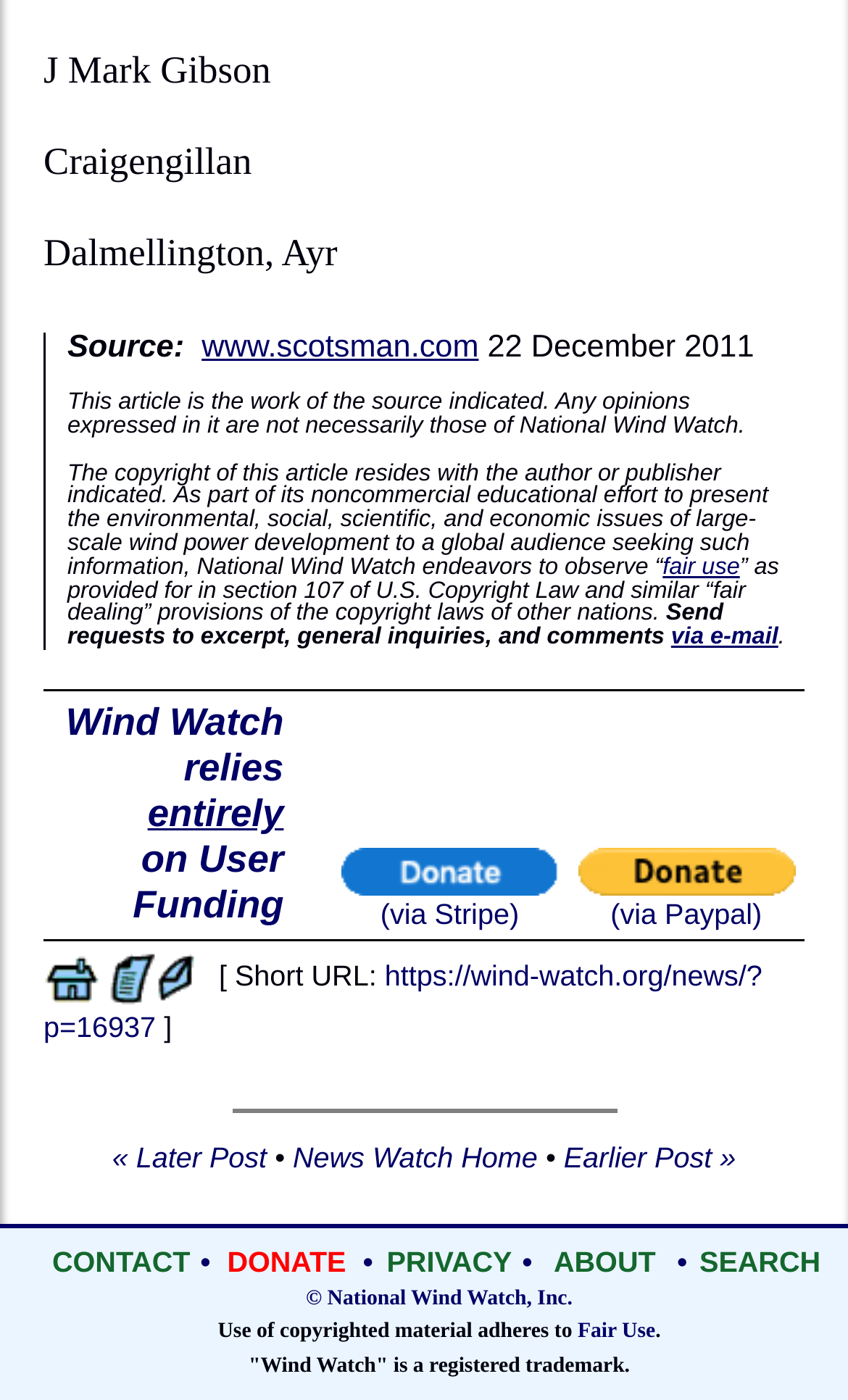Determine the bounding box coordinates for the region that must be clicked to execute the following instruction: "View the 'Earlier Post'".

[0.665, 0.815, 0.868, 0.838]